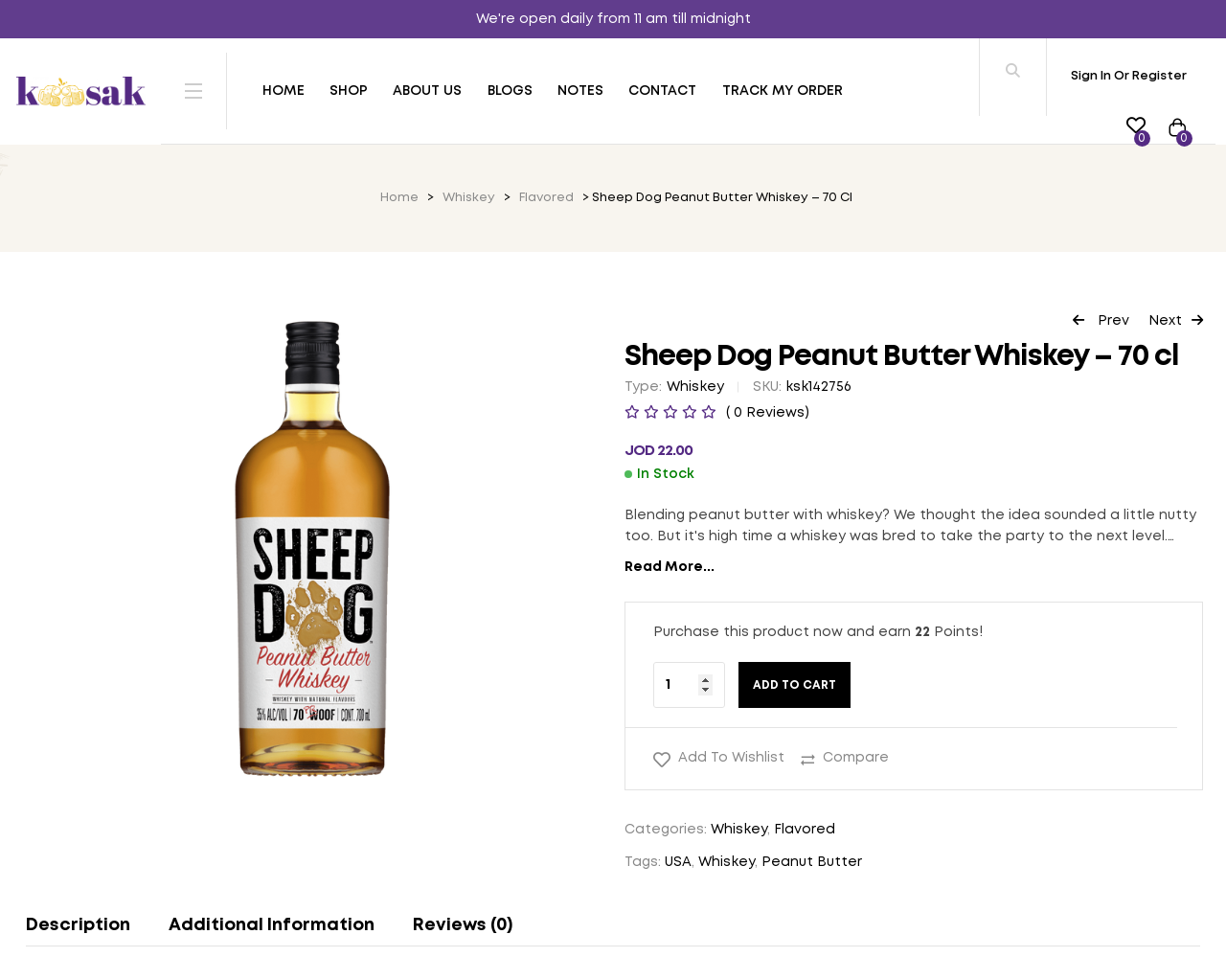Locate the bounding box of the user interface element based on this description: "Sign In or Register".

[0.865, 0.069, 0.968, 0.089]